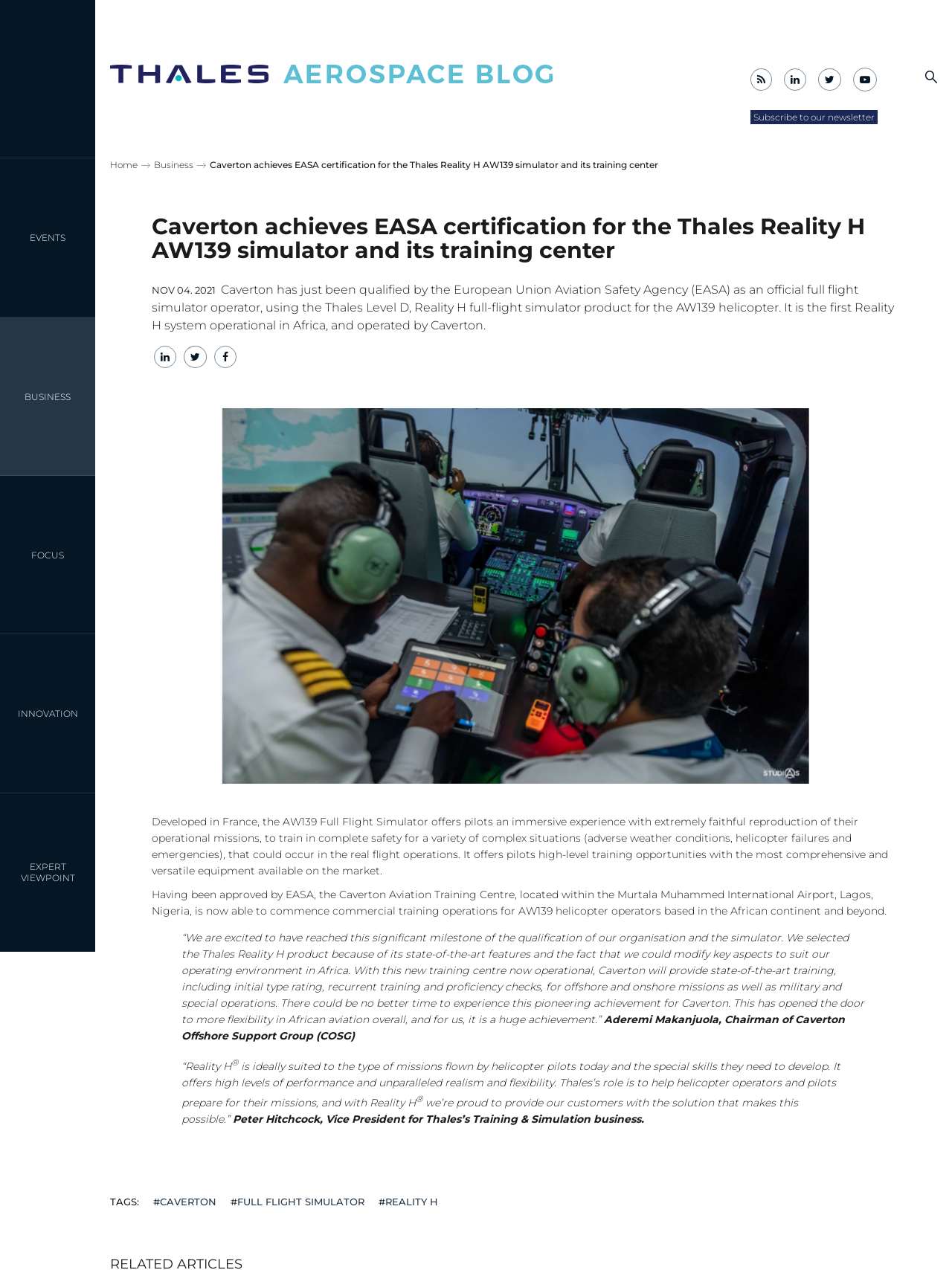Identify the bounding box coordinates of the part that should be clicked to carry out this instruction: "Subscribe to the newsletter".

[0.791, 0.088, 0.919, 0.097]